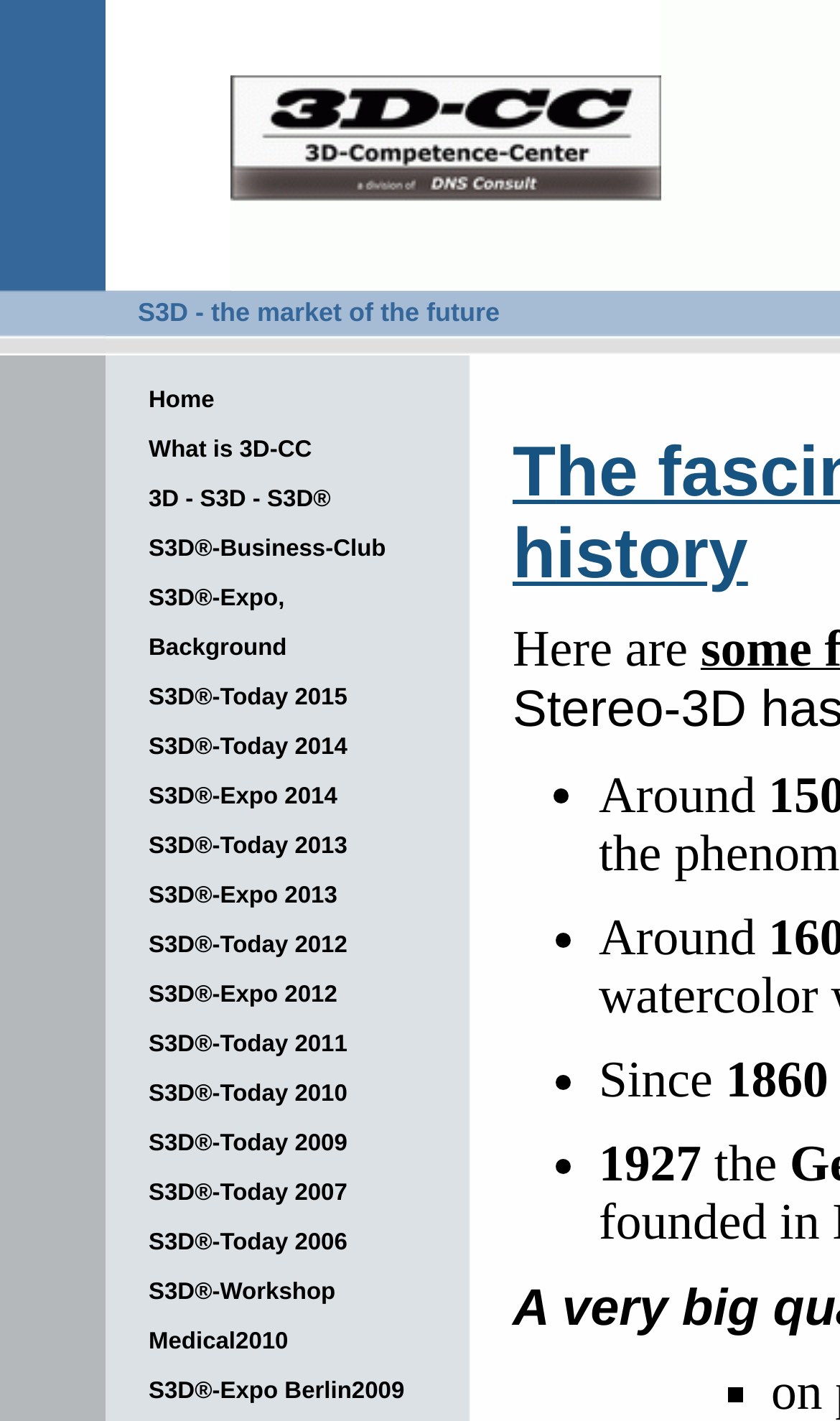Determine the bounding box coordinates of the element that should be clicked to execute the following command: "Click on the 'What is 3D-CC' link".

[0.126, 0.3, 0.559, 0.335]